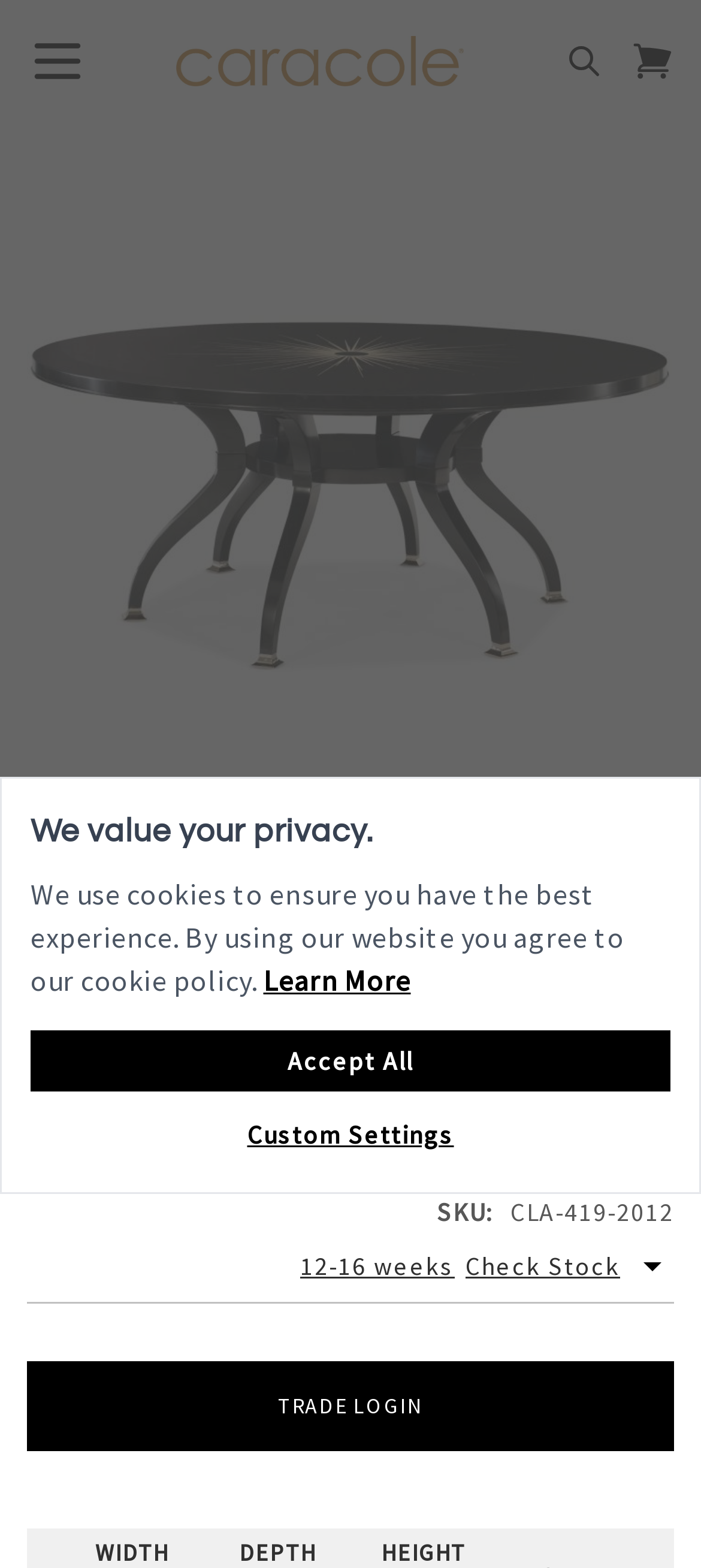What is the name of the product on this page?
Using the picture, provide a one-word or short phrase answer.

Total Eclipse Large Round Dining Table